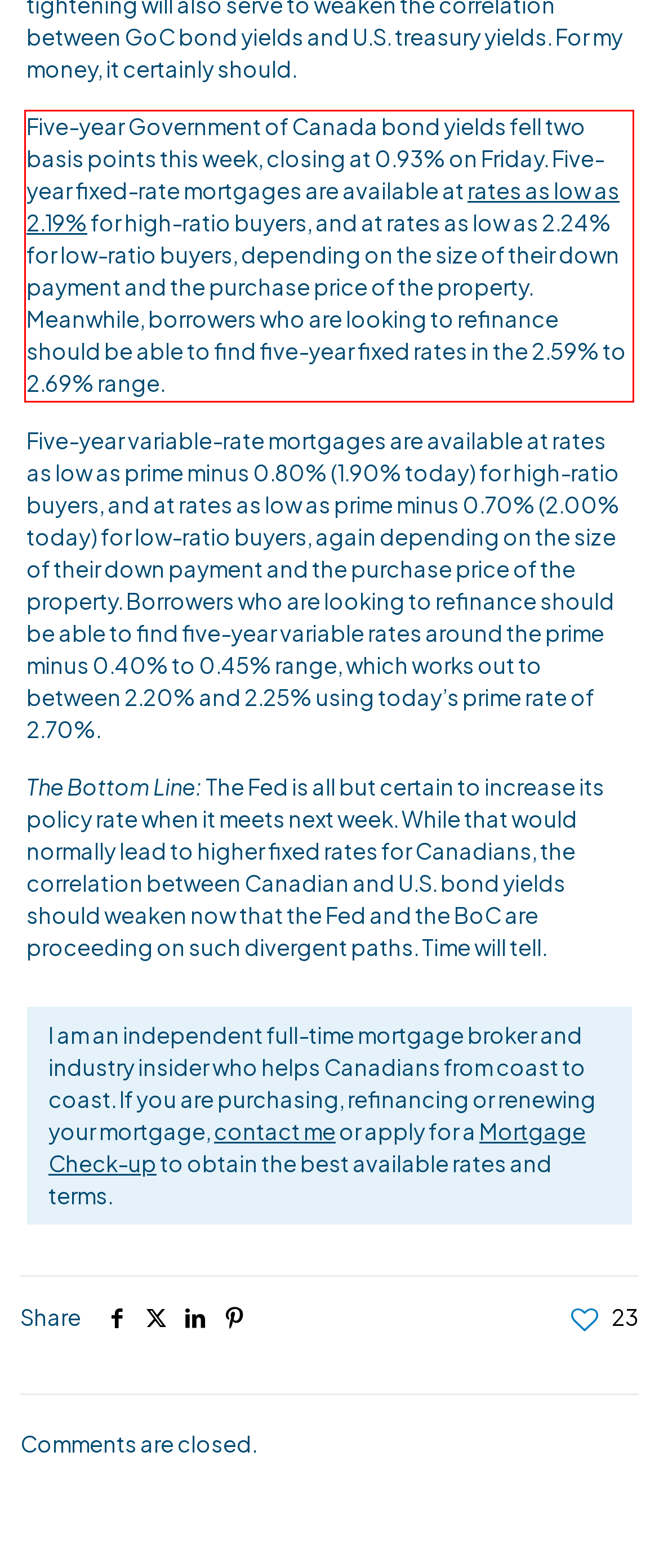Please identify and extract the text from the UI element that is surrounded by a red bounding box in the provided webpage screenshot.

Five-year Government of Canada bond yields fell two basis points this week, closing at 0.93% on Friday. Five-year fixed-rate mortgages are available at rates as low as 2.19% for high-ratio buyers, and at rates as low as 2.24% for low-ratio buyers, depending on the size of their down payment and the purchase price of the property. Meanwhile, borrowers who are looking to refinance should be able to find five-year fixed rates in the 2.59% to 2.69% range.